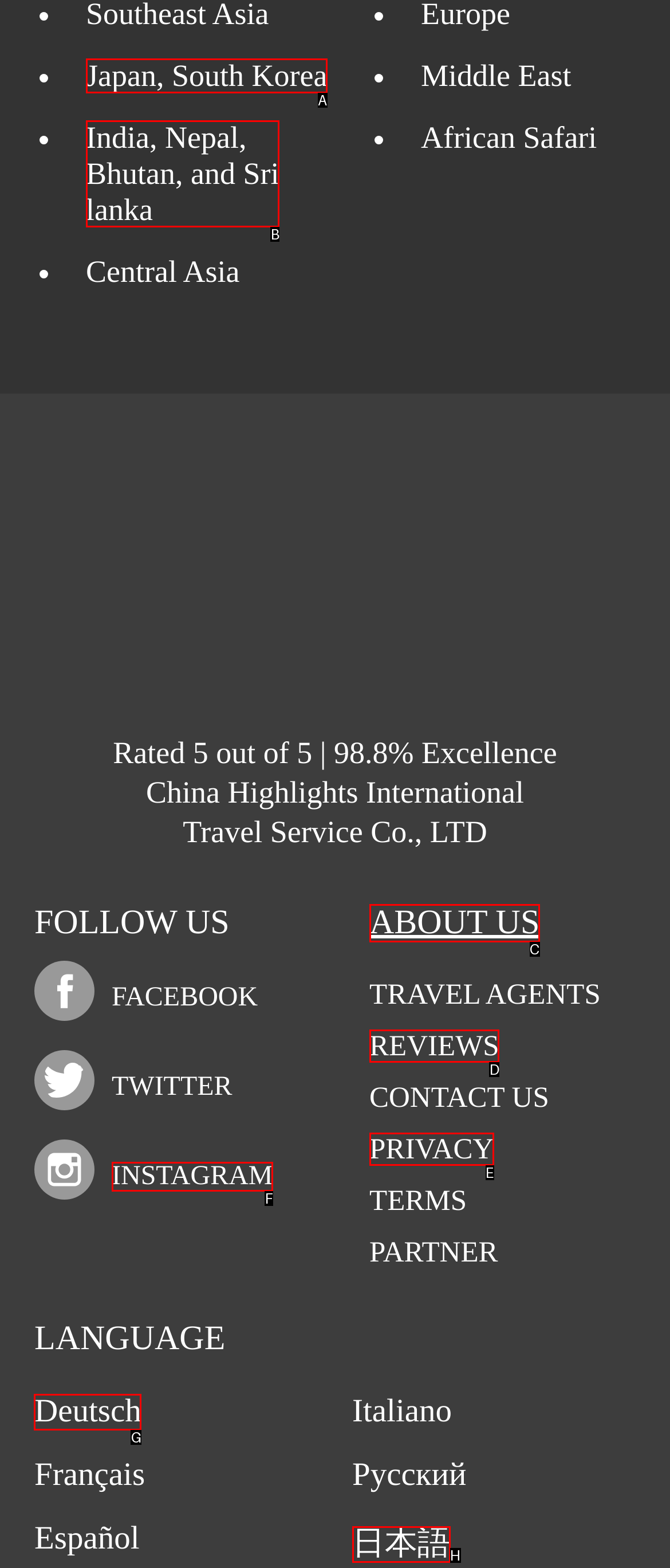Choose the letter of the element that should be clicked to complete the task: Change language to Deutsch
Answer with the letter from the possible choices.

G